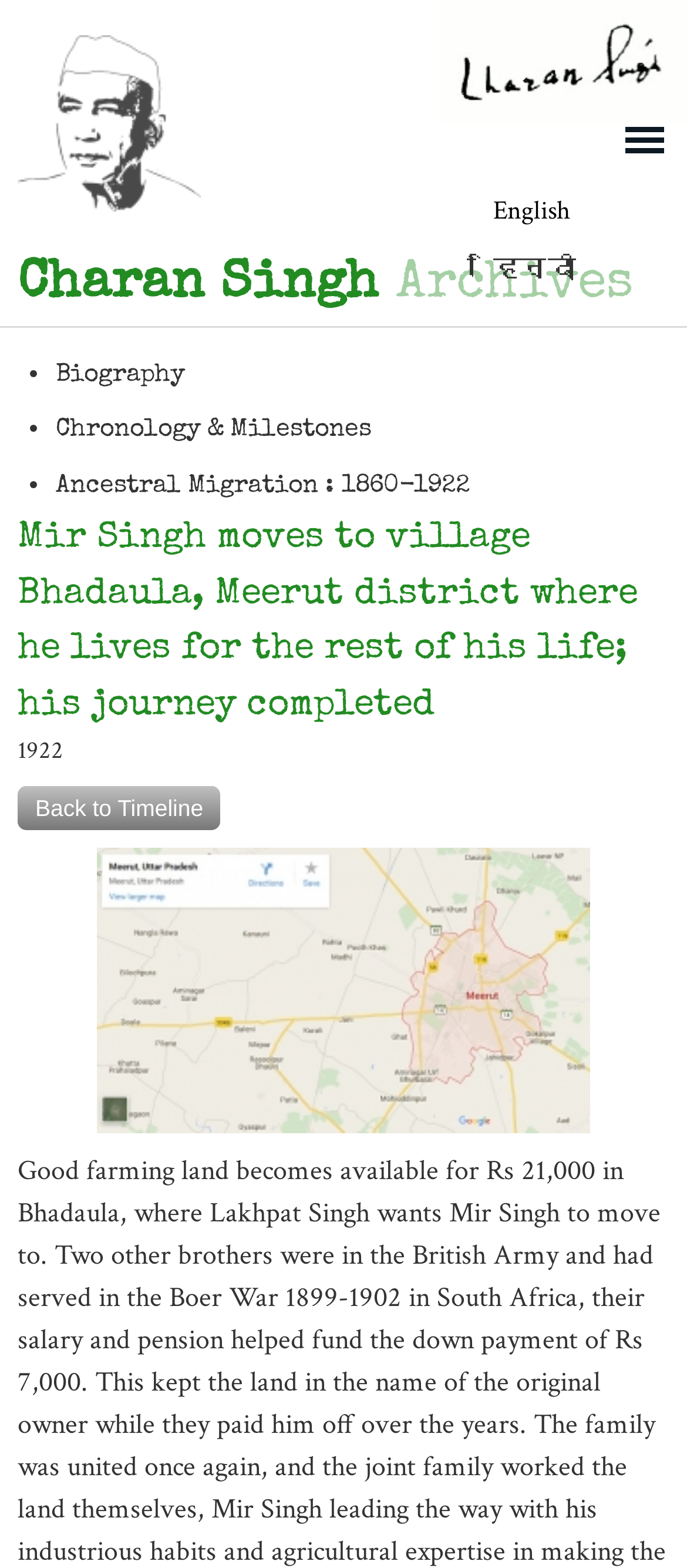Give a one-word or one-phrase response to the question: 
How many list markers are present?

3